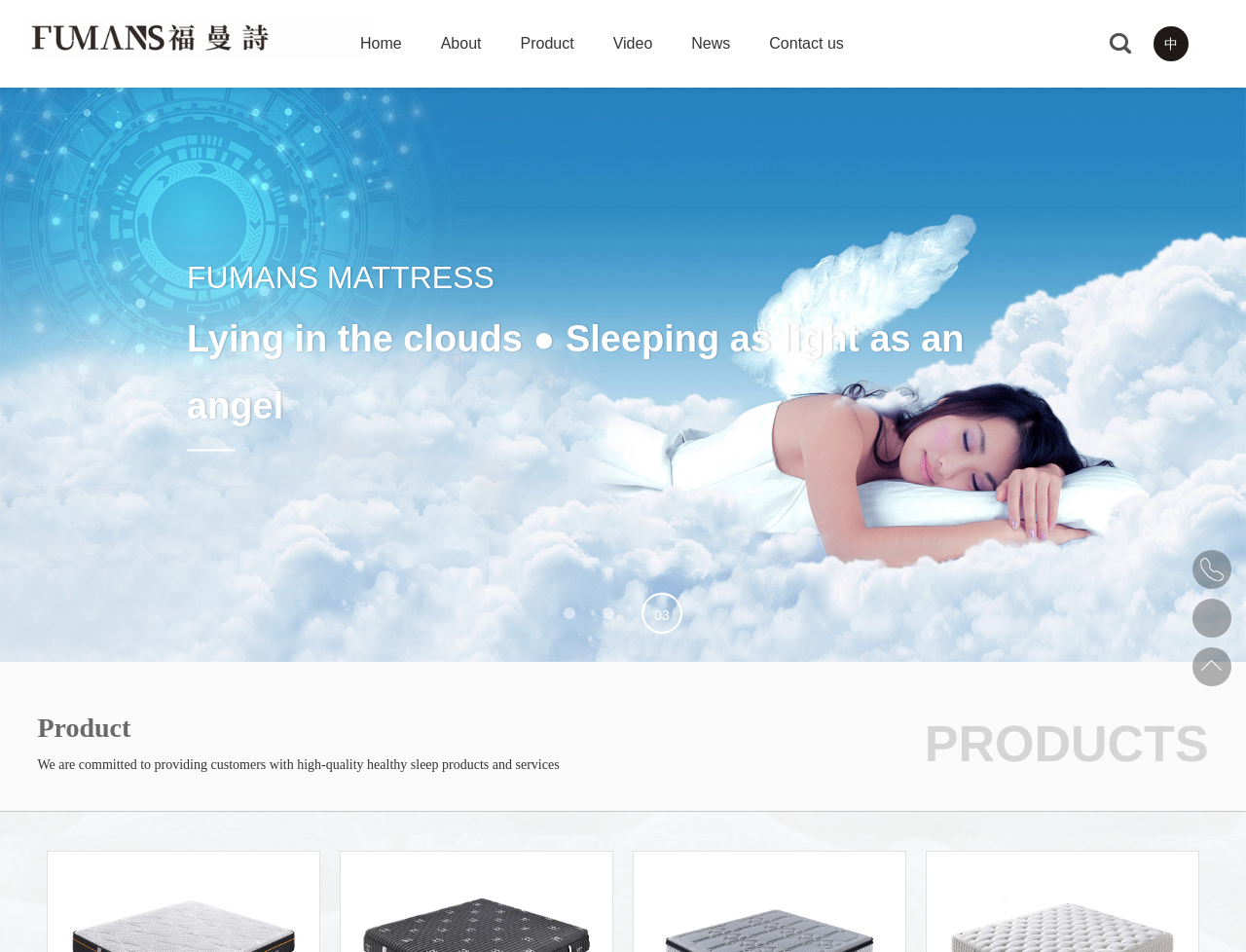Could you highlight the region that needs to be clicked to execute the instruction: "Click the Contact us link"?

[0.617, 0.0, 0.677, 0.092]